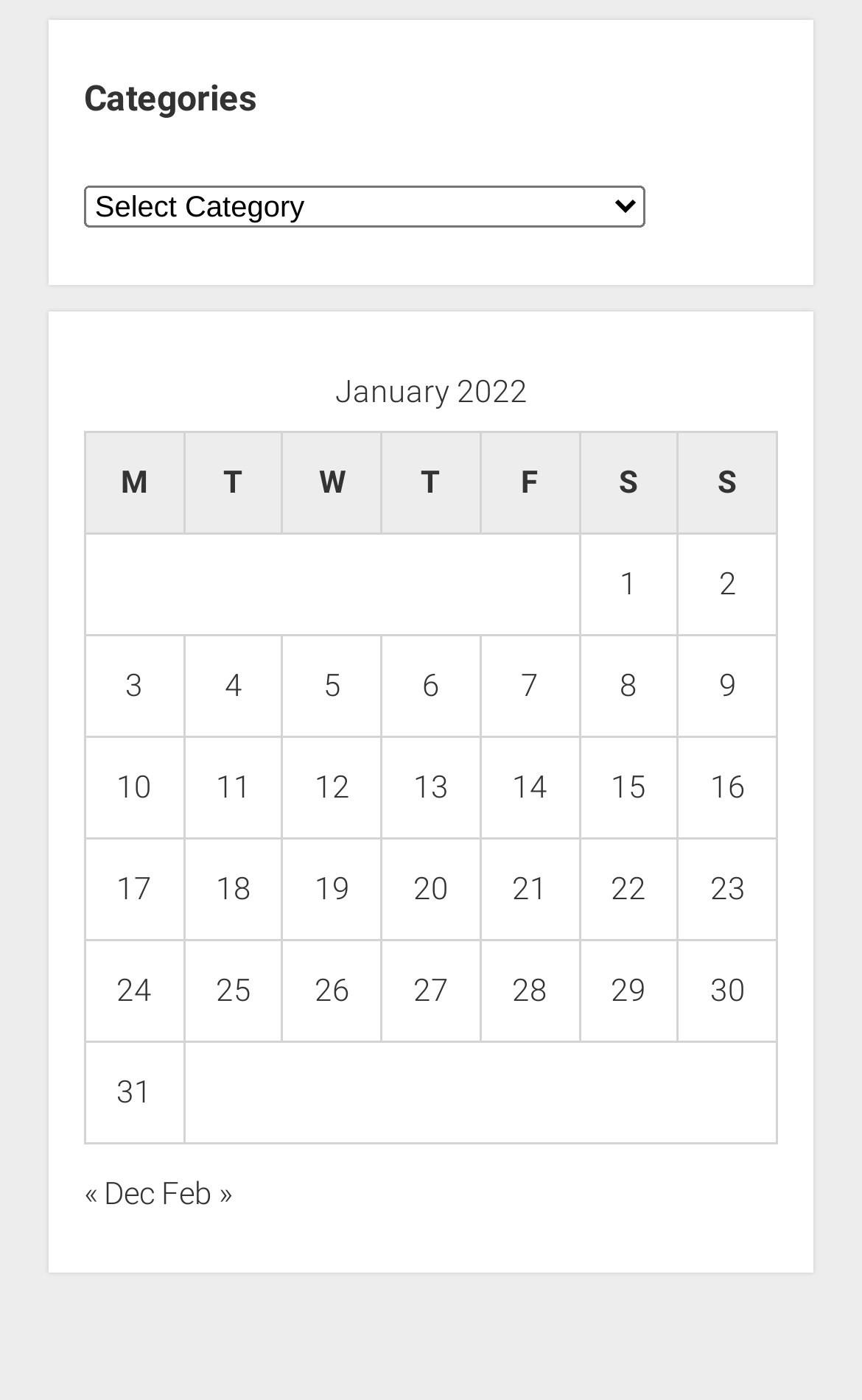Please determine the bounding box coordinates, formatted as (top-left x, top-left y, bottom-right x, bottom-right y), with all values as floating point numbers between 0 and 1. Identify the bounding box of the region described as: 17

[0.135, 0.622, 0.176, 0.647]